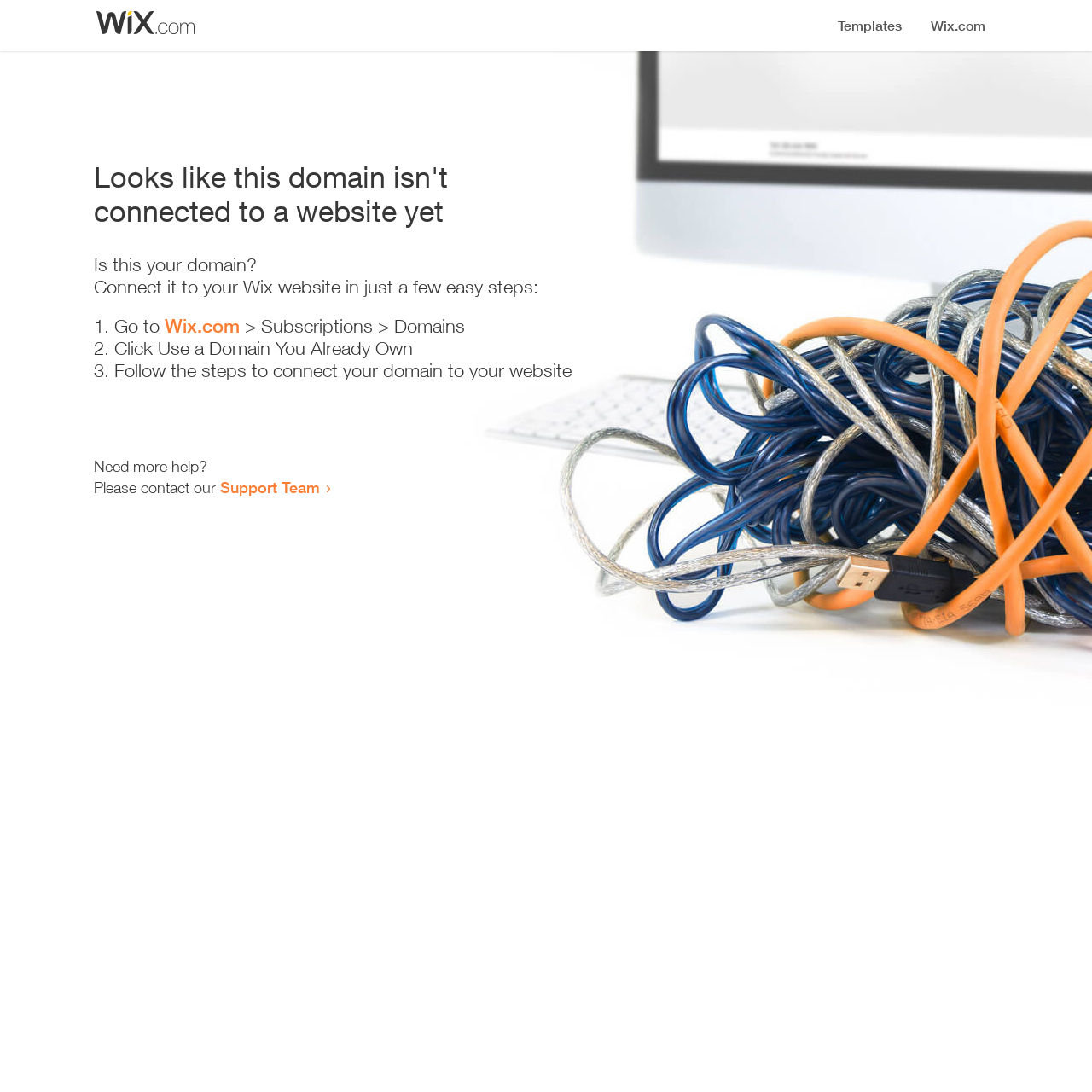How many steps are required to connect the domain?
From the image, respond with a single word or phrase.

3